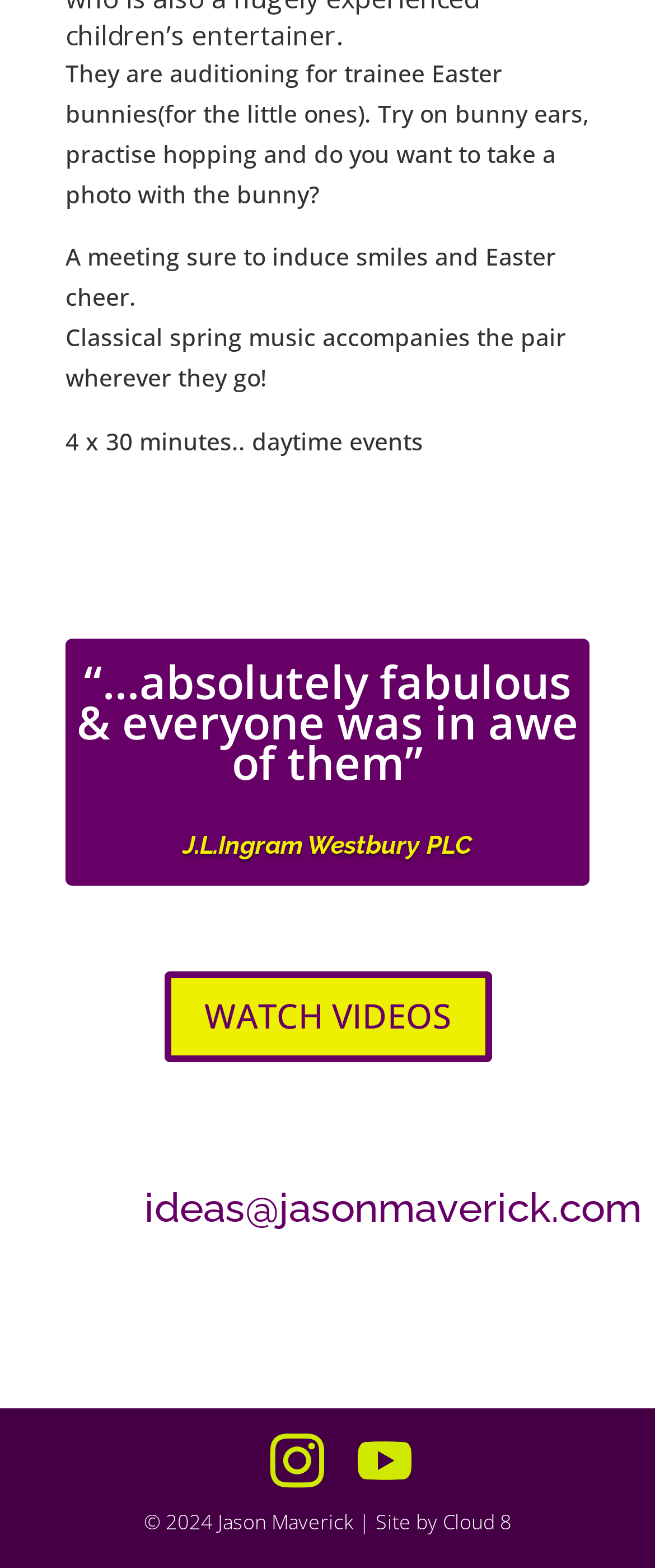What is the theme of the event?
Please provide an in-depth and detailed response to the question.

The theme of the event can be inferred from the text 'They are auditioning for trainee Easter bunnies(for the little ones). Try on bunny ears, practise hopping and do you want to take a photo with the bunny?' which suggests that the event is related to Easter.